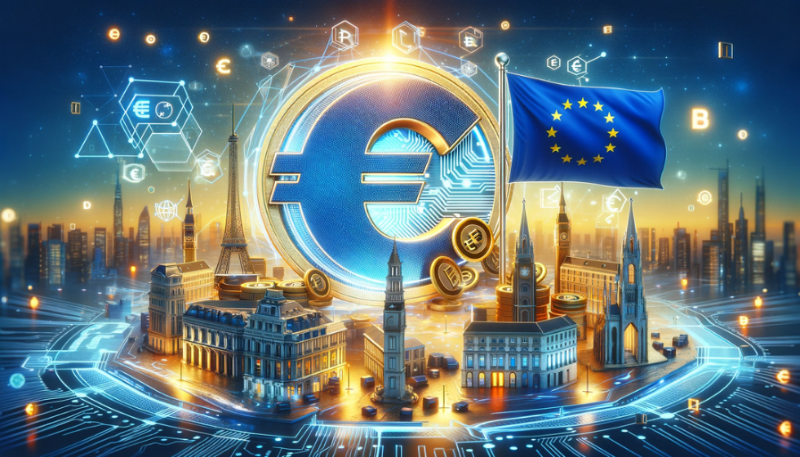What is visible in the background of the image?
Answer the question in as much detail as possible.

In the background of the image, a digitally connected city skyline is visible, integrated with binary codes and blockchain motifs, highlighting the rise of cryptocurrency and the digital economy.